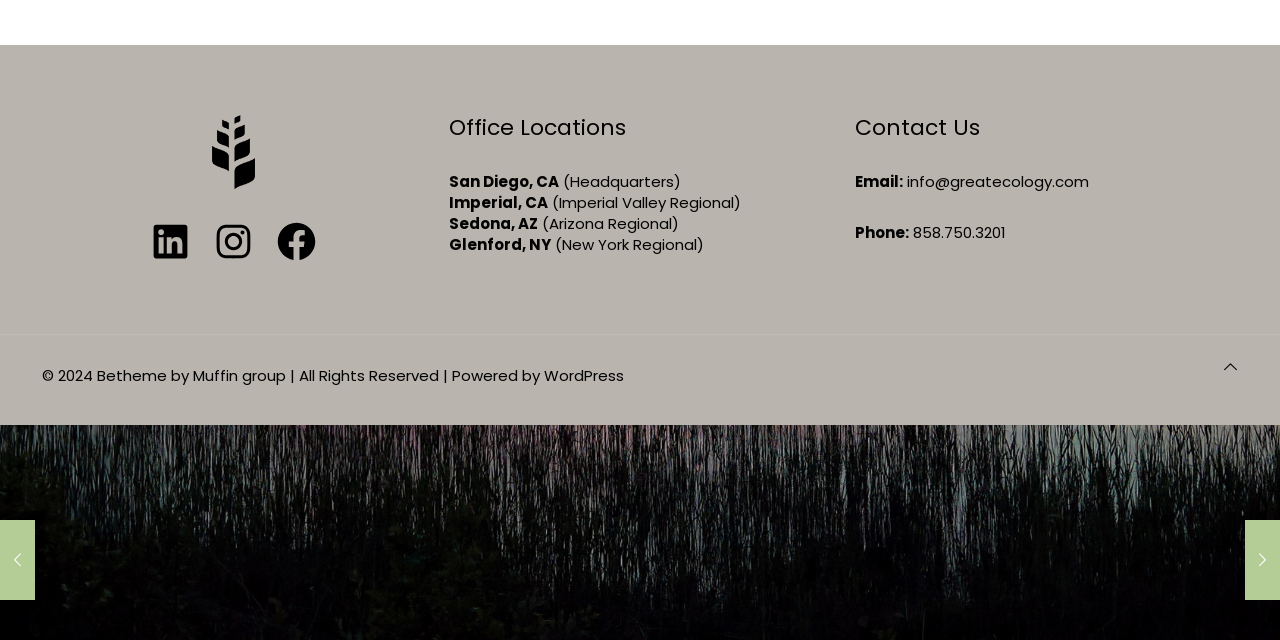From the webpage screenshot, identify the region described by CryptoCurrency. Provide the bounding box coordinates as (top-left x, top-left y, bottom-right x, bottom-right y), with each value being a floating point number between 0 and 1.

None